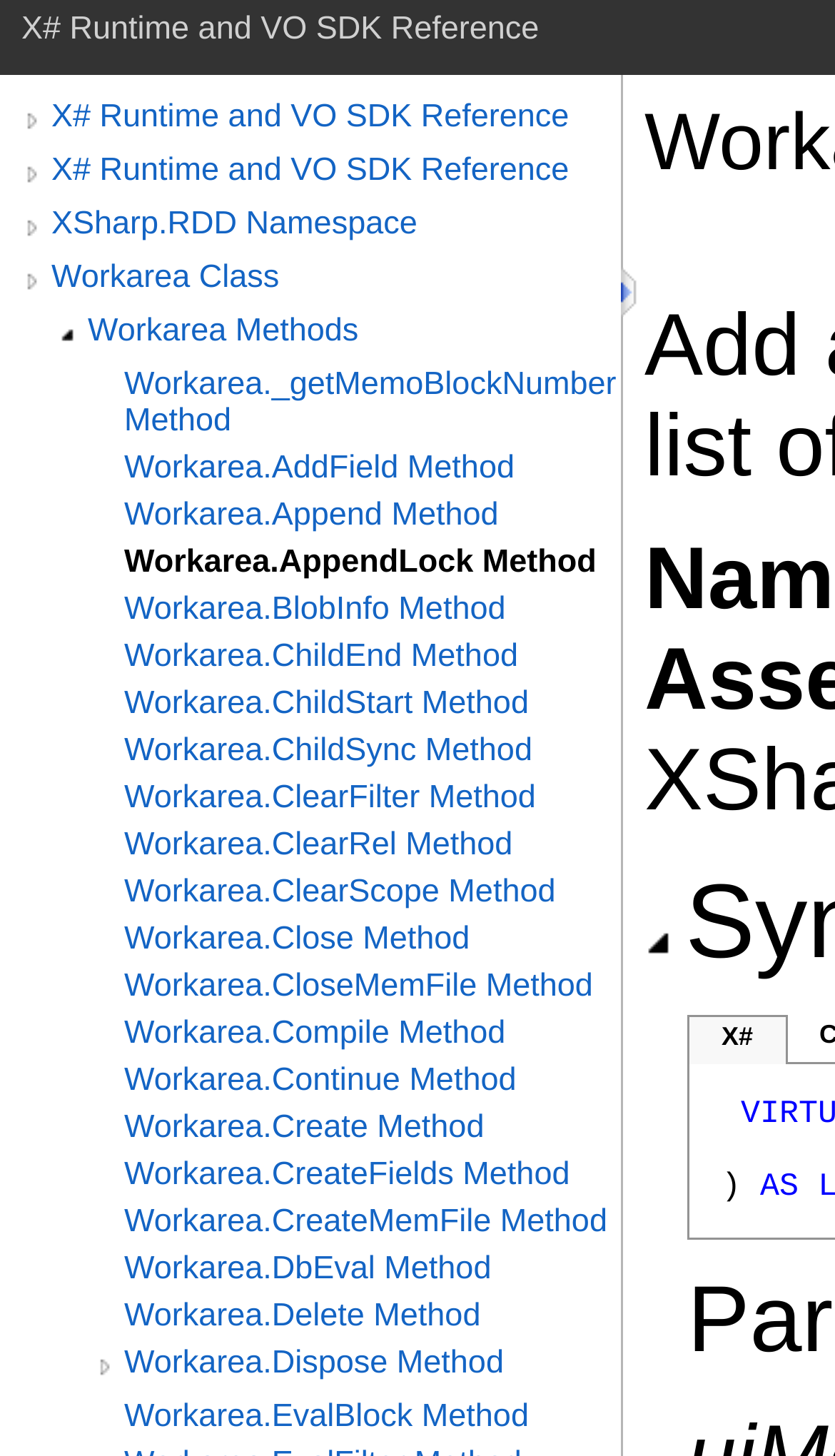Please find the bounding box coordinates for the clickable element needed to perform this instruction: "Go to Workarea Class".

[0.062, 0.178, 0.744, 0.203]